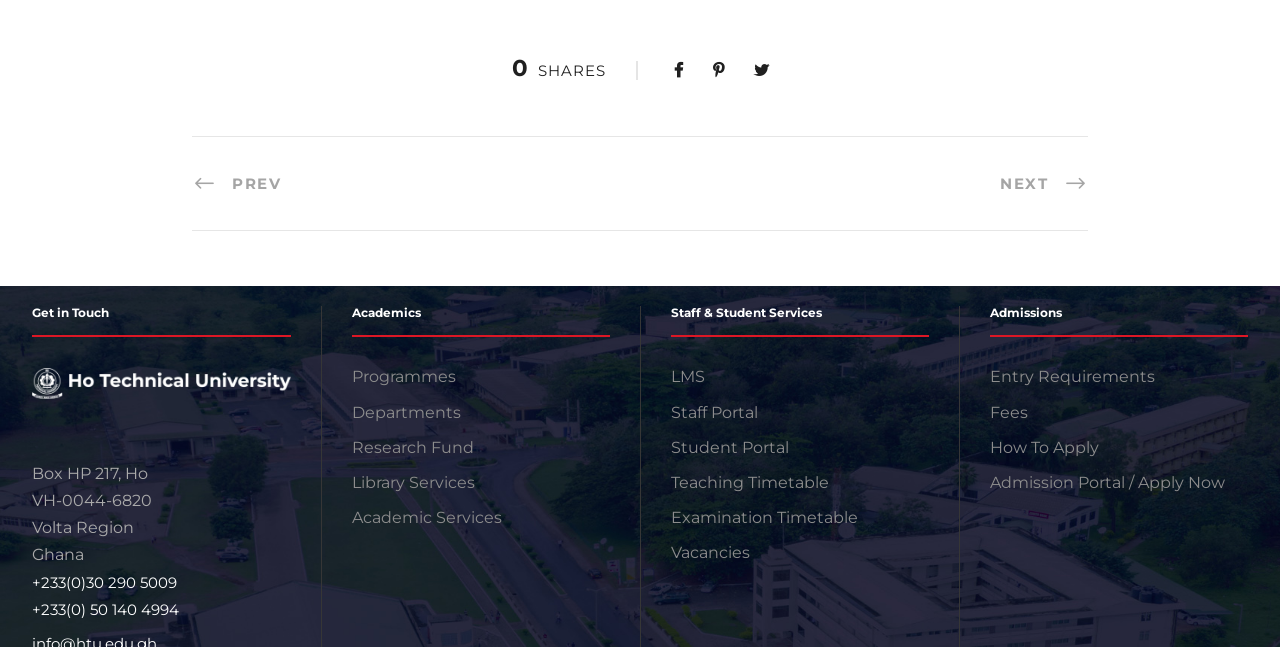Please provide the bounding box coordinates for the UI element as described: "Next". The coordinates must be four floats between 0 and 1, represented as [left, top, right, bottom].

[0.781, 0.268, 0.85, 0.298]